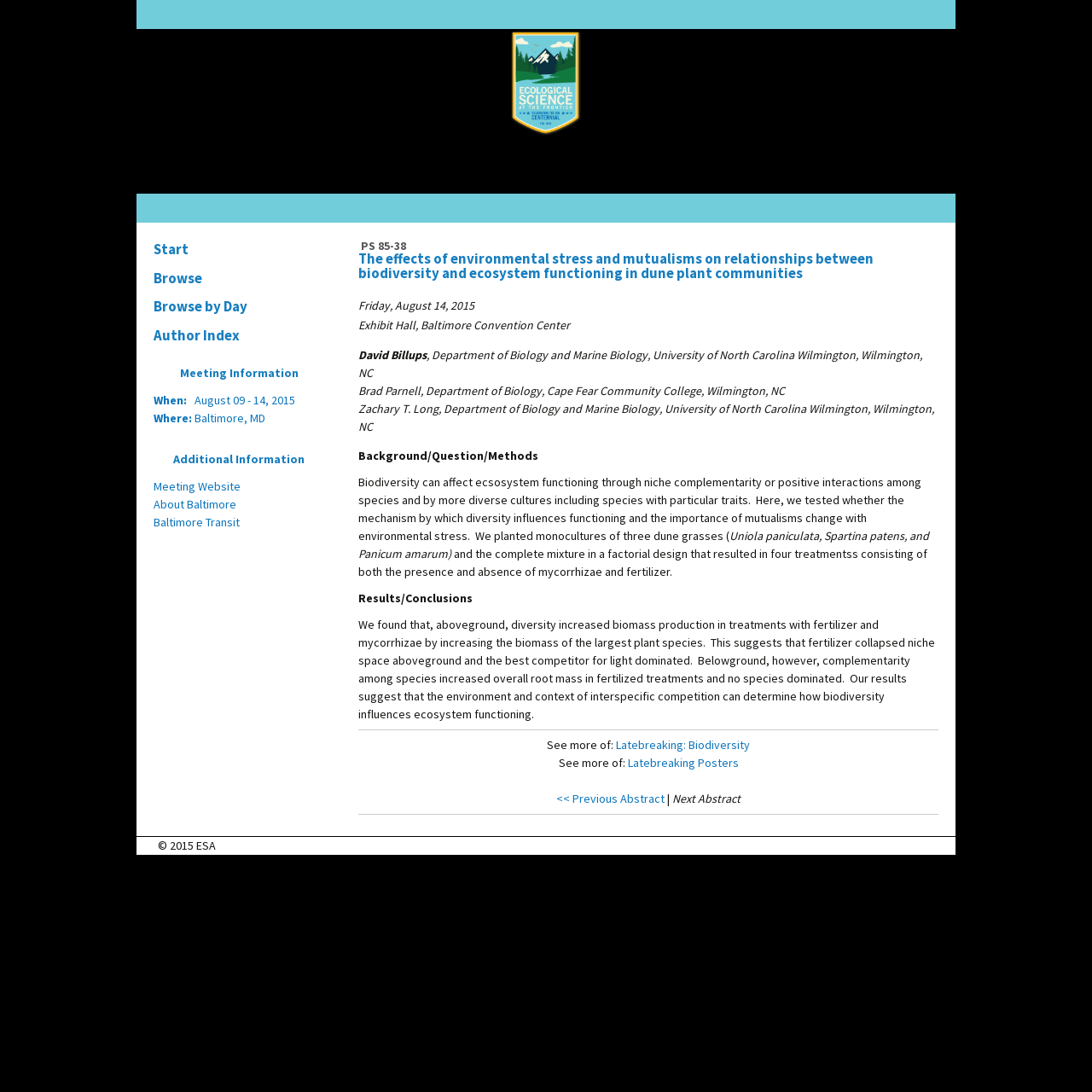Please specify the bounding box coordinates in the format (top-left x, top-left y, bottom-right x, bottom-right y), with all values as floating point numbers between 0 and 1. Identify the bounding box of the UI element described by: << Previous Abstract

[0.509, 0.724, 0.609, 0.738]